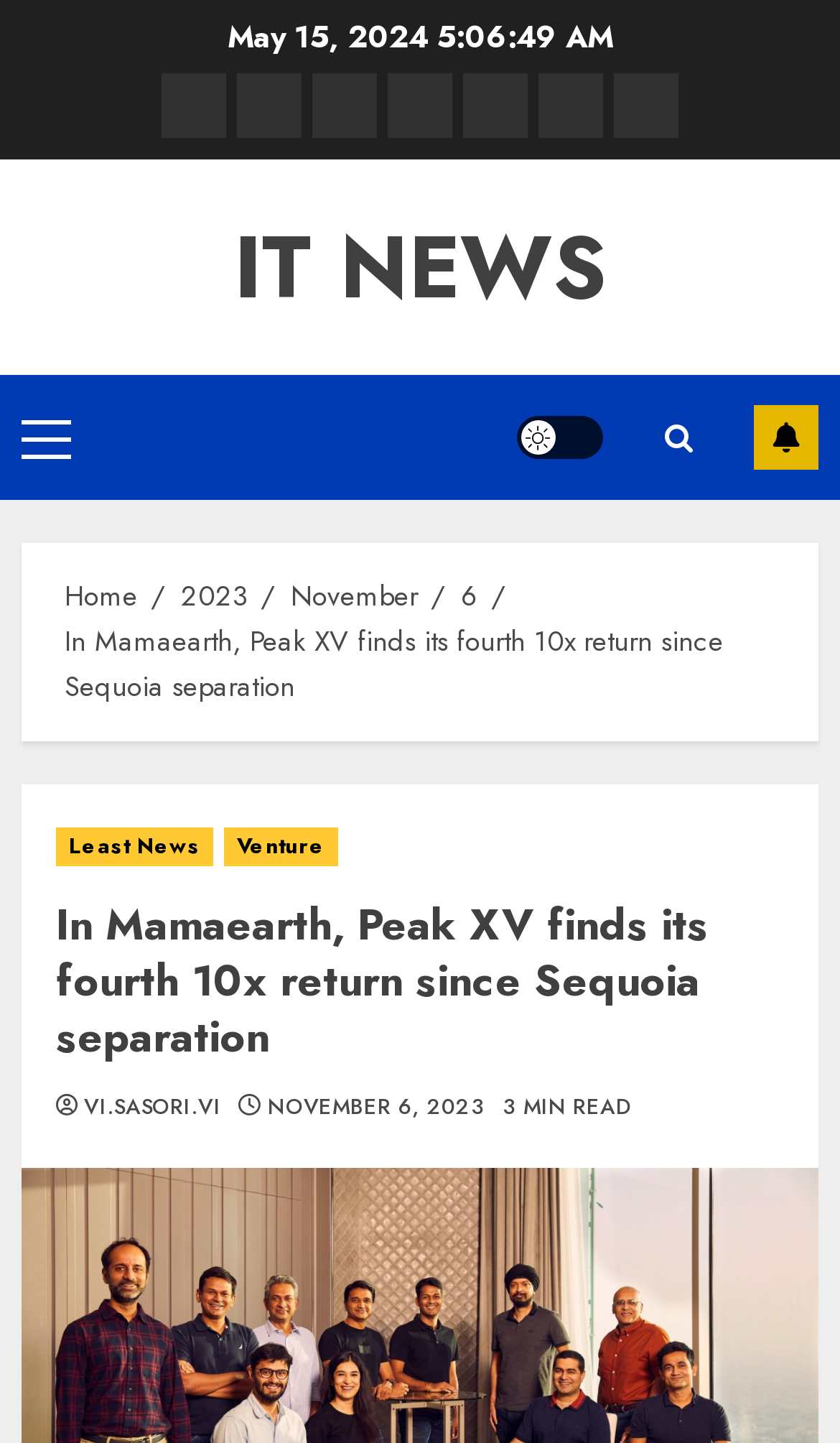Find the bounding box coordinates of the clickable element required to execute the following instruction: "Go to the 'Home' page". Provide the coordinates as four float numbers between 0 and 1, i.e., [left, top, right, bottom].

[0.077, 0.399, 0.164, 0.429]